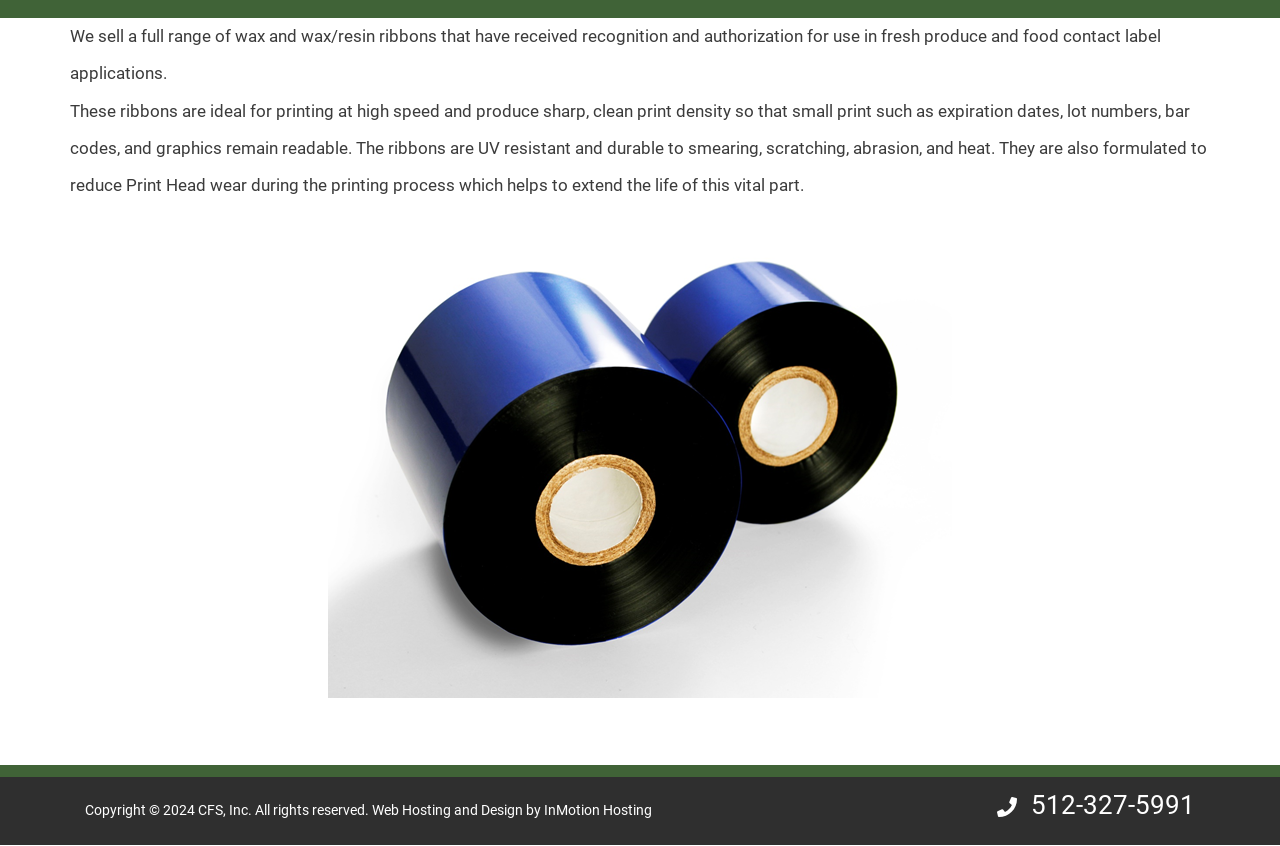Find the bounding box coordinates for the HTML element described in this sentence: "512-327-5991". Provide the coordinates as four float numbers between 0 and 1, in the format [left, top, right, bottom].

[0.805, 0.934, 0.934, 0.969]